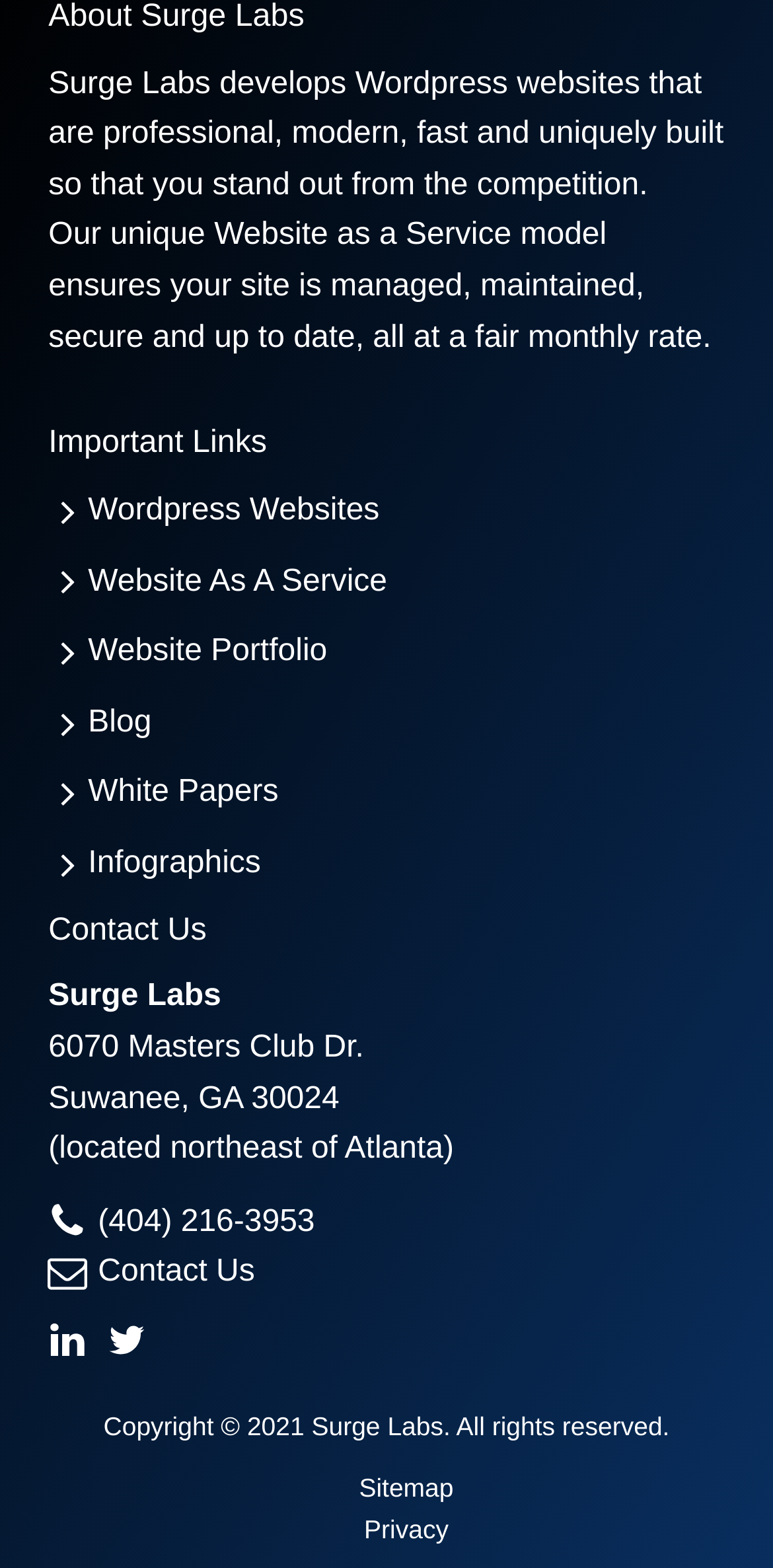Can you find the bounding box coordinates of the area I should click to execute the following instruction: "Click the Bel & Etta link"?

None